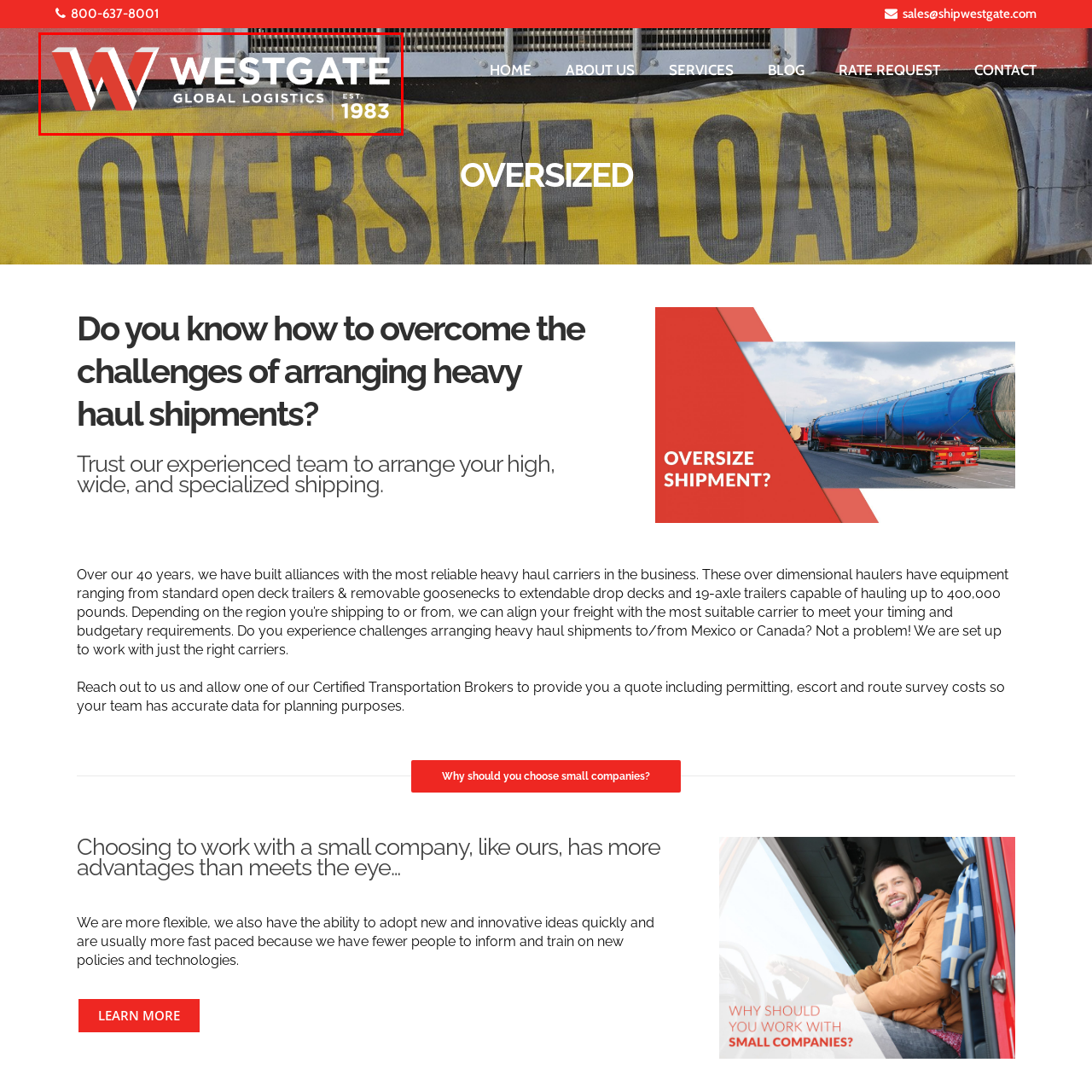Offer a detailed account of the image that is framed by the red bounding box.

The image prominently displays the logo of "Westgate Global Logistics." The logo features a stylized letter "W" in a bold red color, suggesting strength and dynamism. Below the "W," the company name is clearly stated in a modern font, with "GLOBAL LOGISTICS" in a smaller size, emphasizing the company's focus on international shipping and transport solutions. The established year, "EST. 1983," highlights the company’s long-standing presence in the logistics industry, suggesting experience and reliability. The logo is set against a backdrop that complements its design, reflecting the company’s professional image in the heavy haul shipping sector.